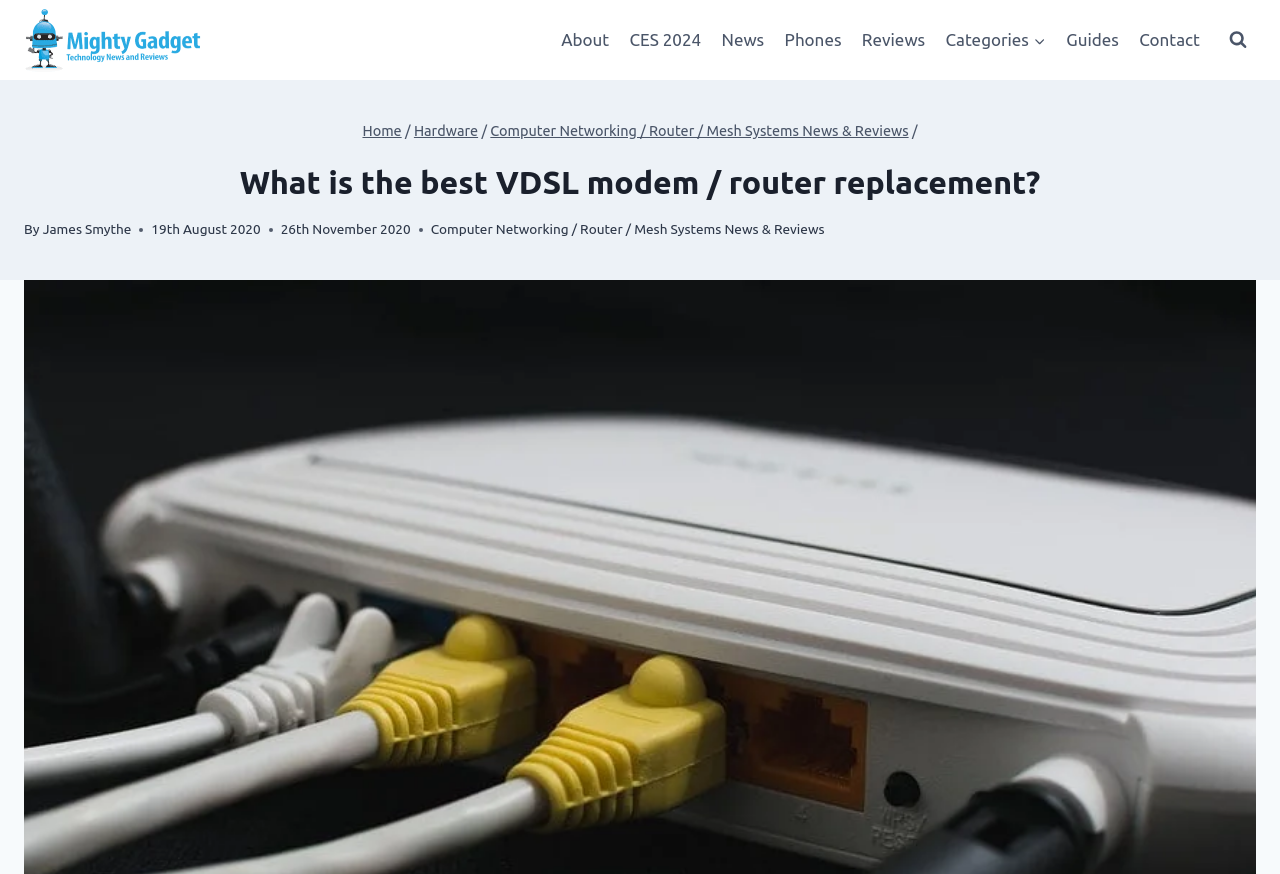Provide the bounding box coordinates of the HTML element this sentence describes: "girls".

None